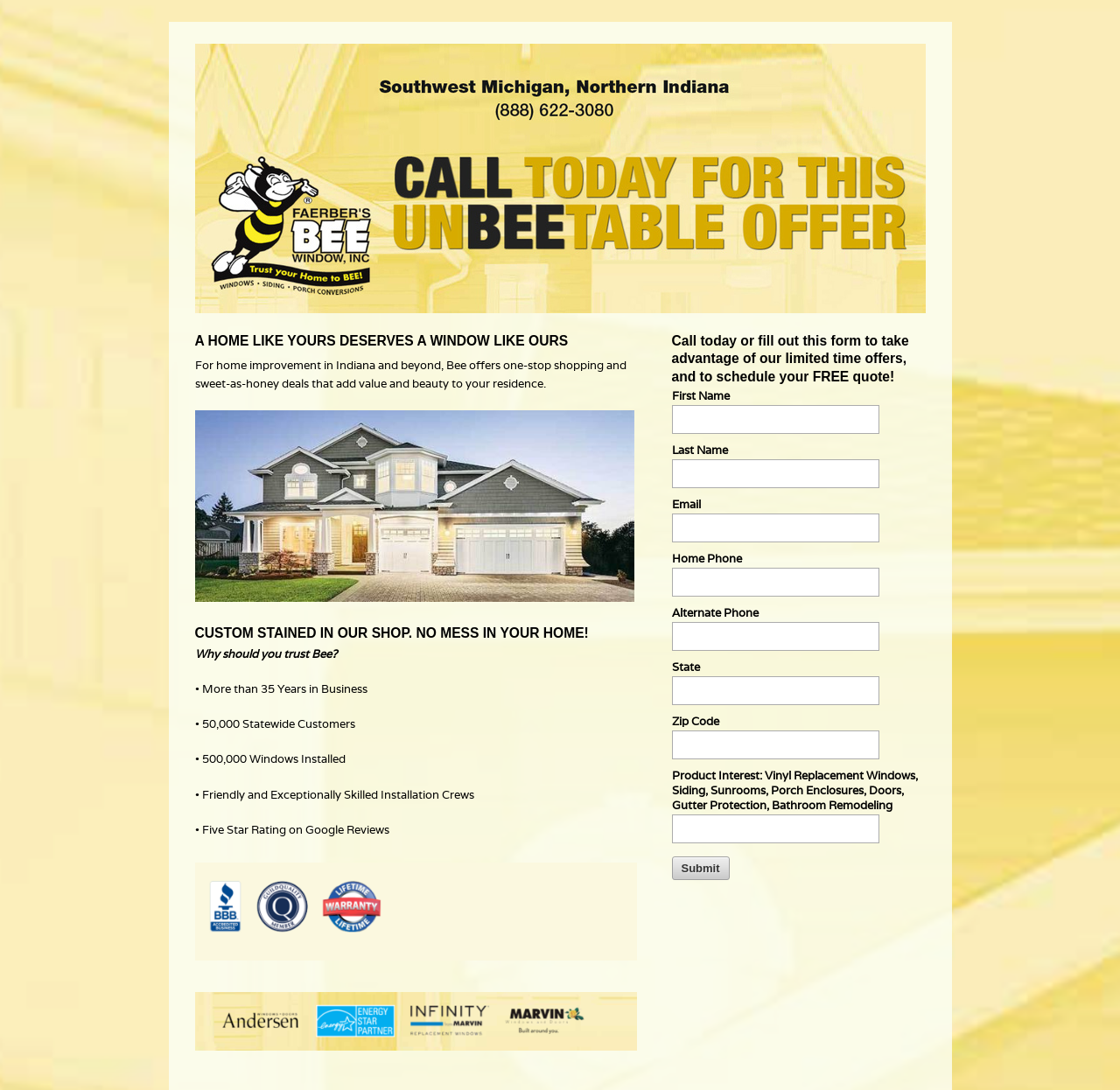Create a detailed narrative of the webpage’s visual and textual elements.

This webpage appears to be a promotional page for a company called Bee, which specializes in home improvement services such as window installation, siding, and bathroom remodeling. 

At the top of the page, there is a header section with a logo image and a heading that reads "A HOME LIKE YOURS DESERVES A WINDOW LIKE OURS". Below this, there is a brief paragraph describing the company's services and benefits.

The main content of the page is divided into two sections. On the left side, there are several headings and paragraphs highlighting the company's credentials, including its 35 years of experience, 50,000 statewide customers, and 500,000 windows installed. 

On the right side, there is a form with several input fields, including first name, email, home phone, alternate phone, state, zip code, and product interest. The form also has a submit button at the bottom. Above the form, there is a heading that encourages visitors to call or fill out the form to take advantage of limited-time offers and schedule a free quote.

Throughout the page, there are no images other than the logo image at the top. The overall layout is organized, with clear headings and concise text.